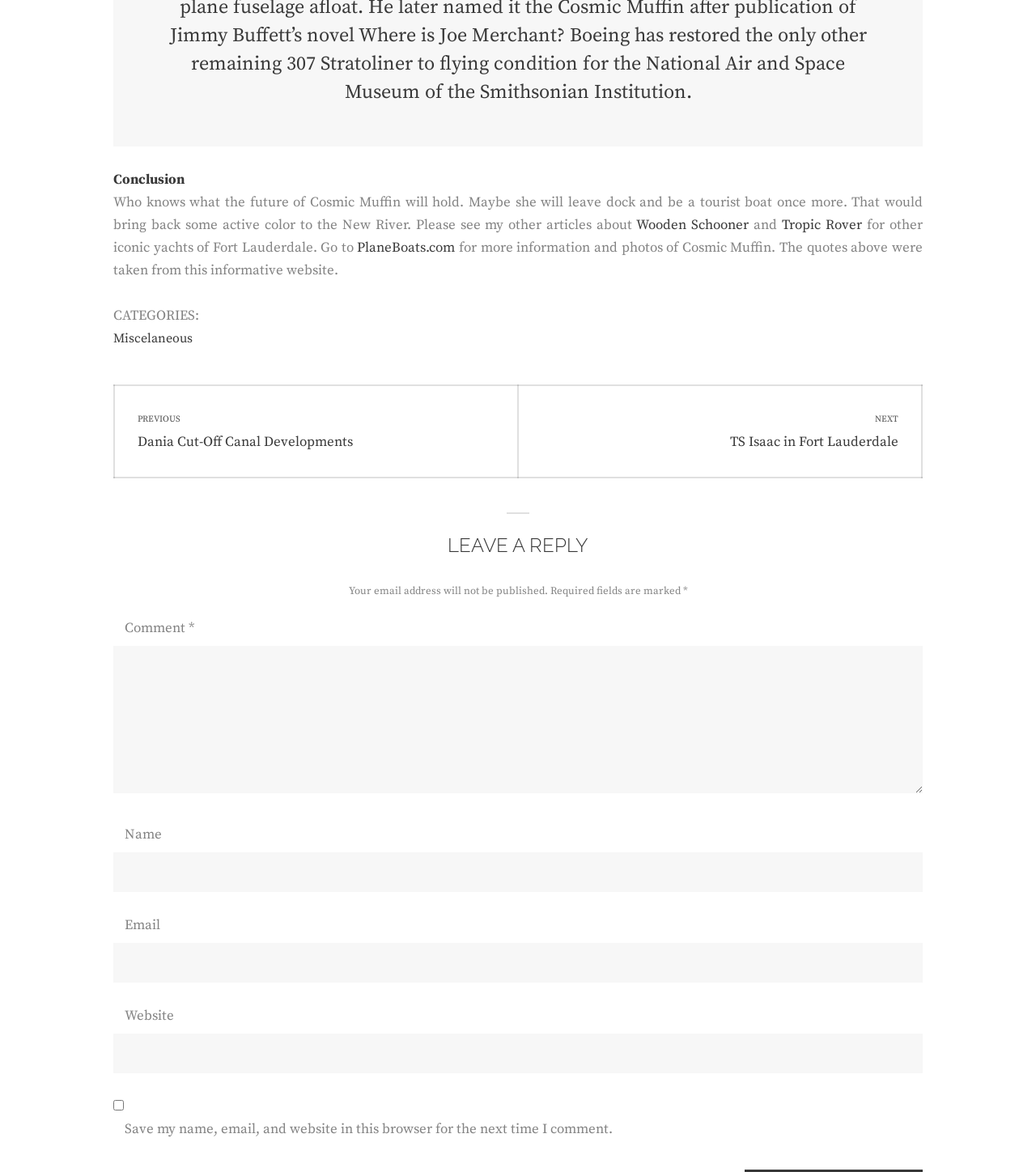Locate the bounding box of the UI element with the following description: "Home".

None